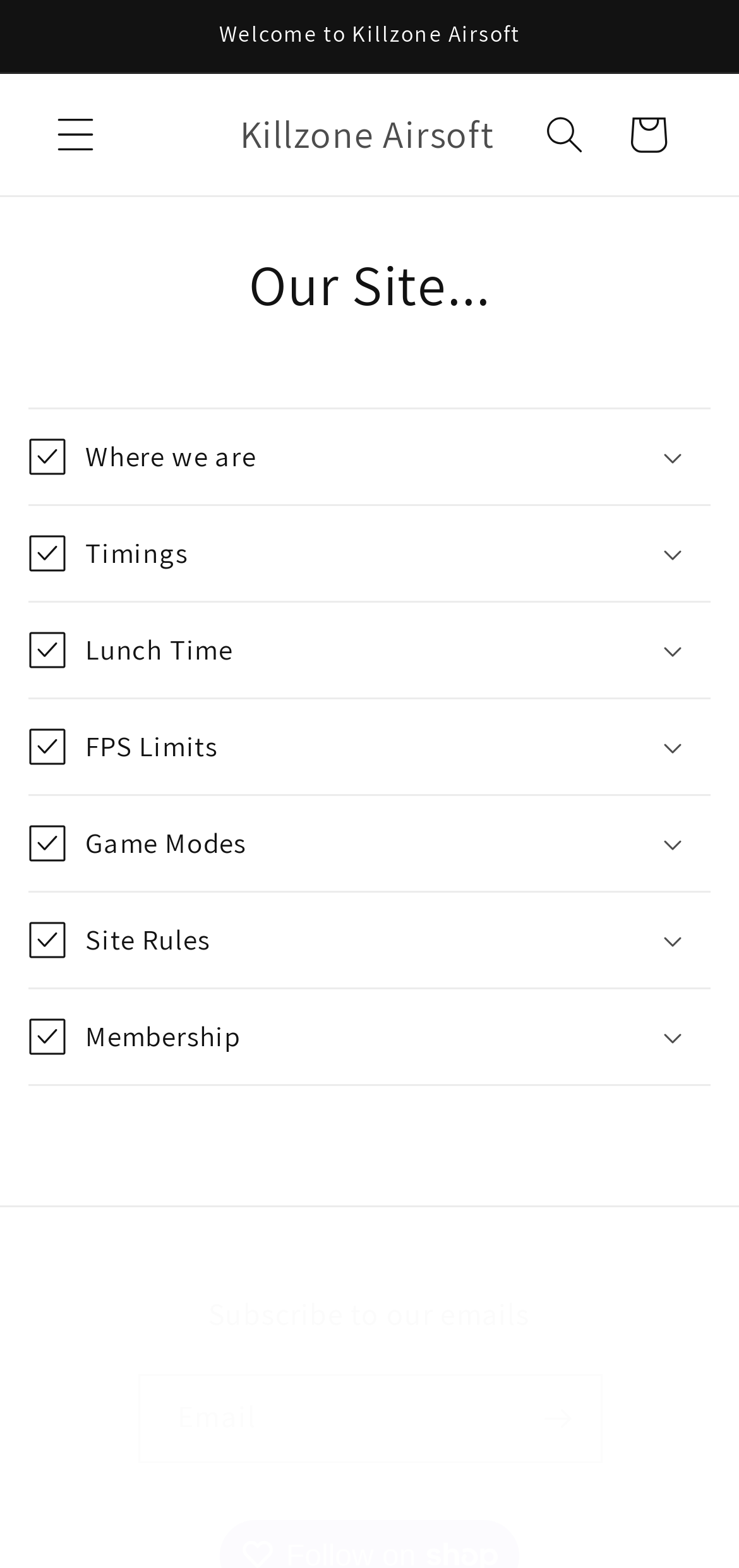Can you specify the bounding box coordinates for the region that should be clicked to fulfill this instruction: "Search for something".

[0.708, 0.059, 0.821, 0.112]